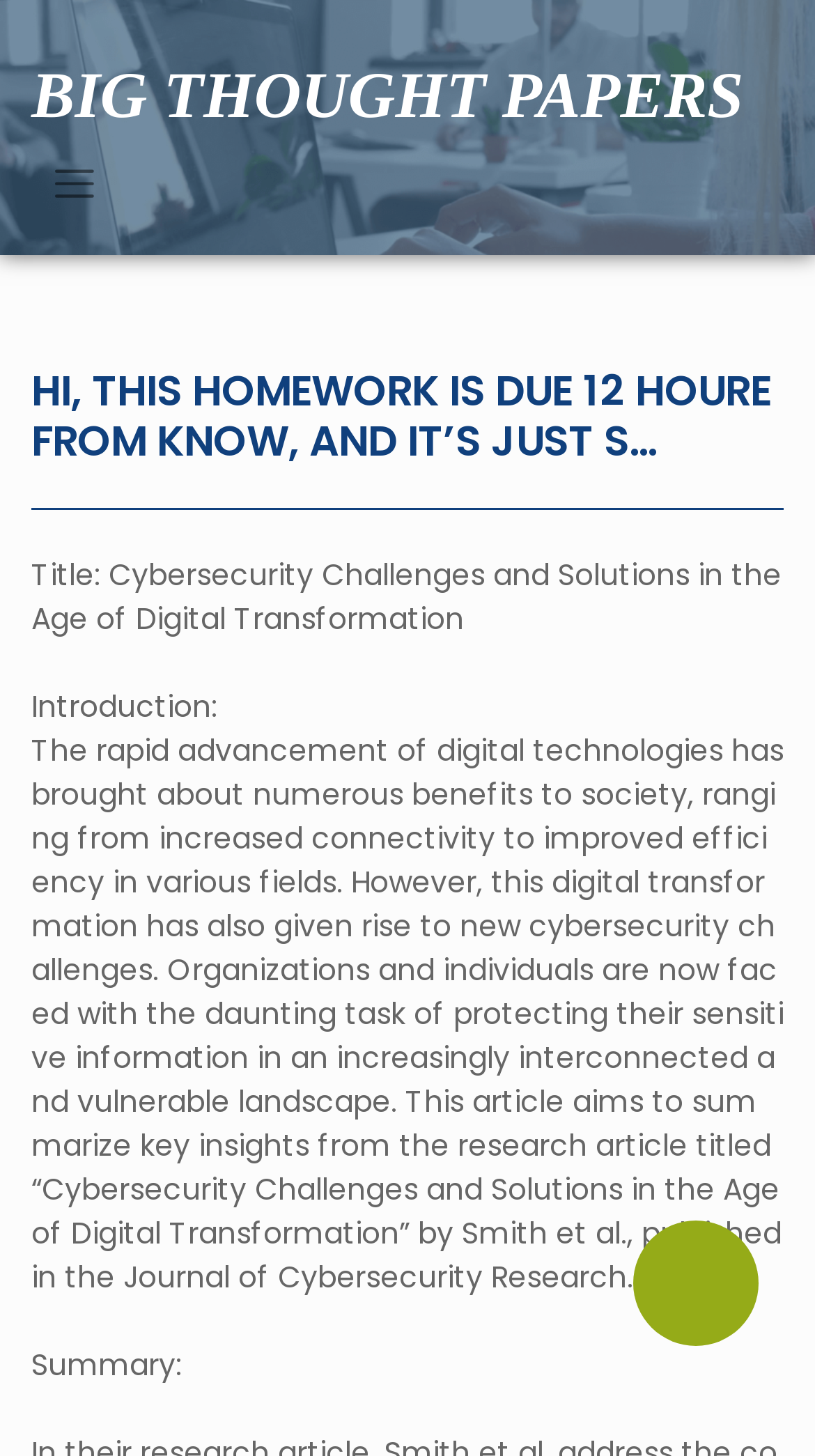Kindly respond to the following question with a single word or a brief phrase: 
What is the current state of digital technologies?

Rapid advancement